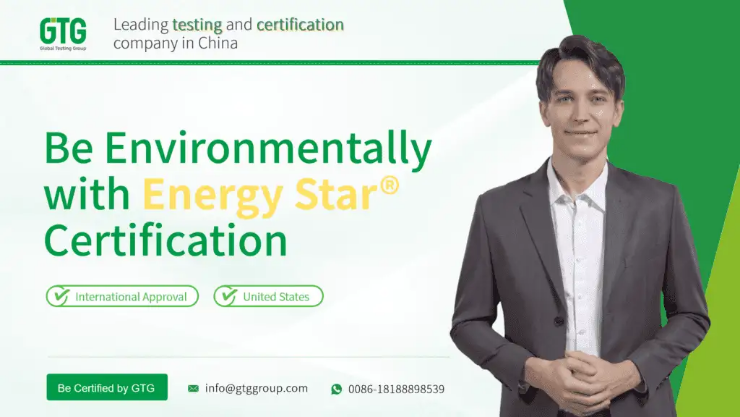Give a one-word or one-phrase response to the question: 
What is the name of the company providing contact information?

GTG